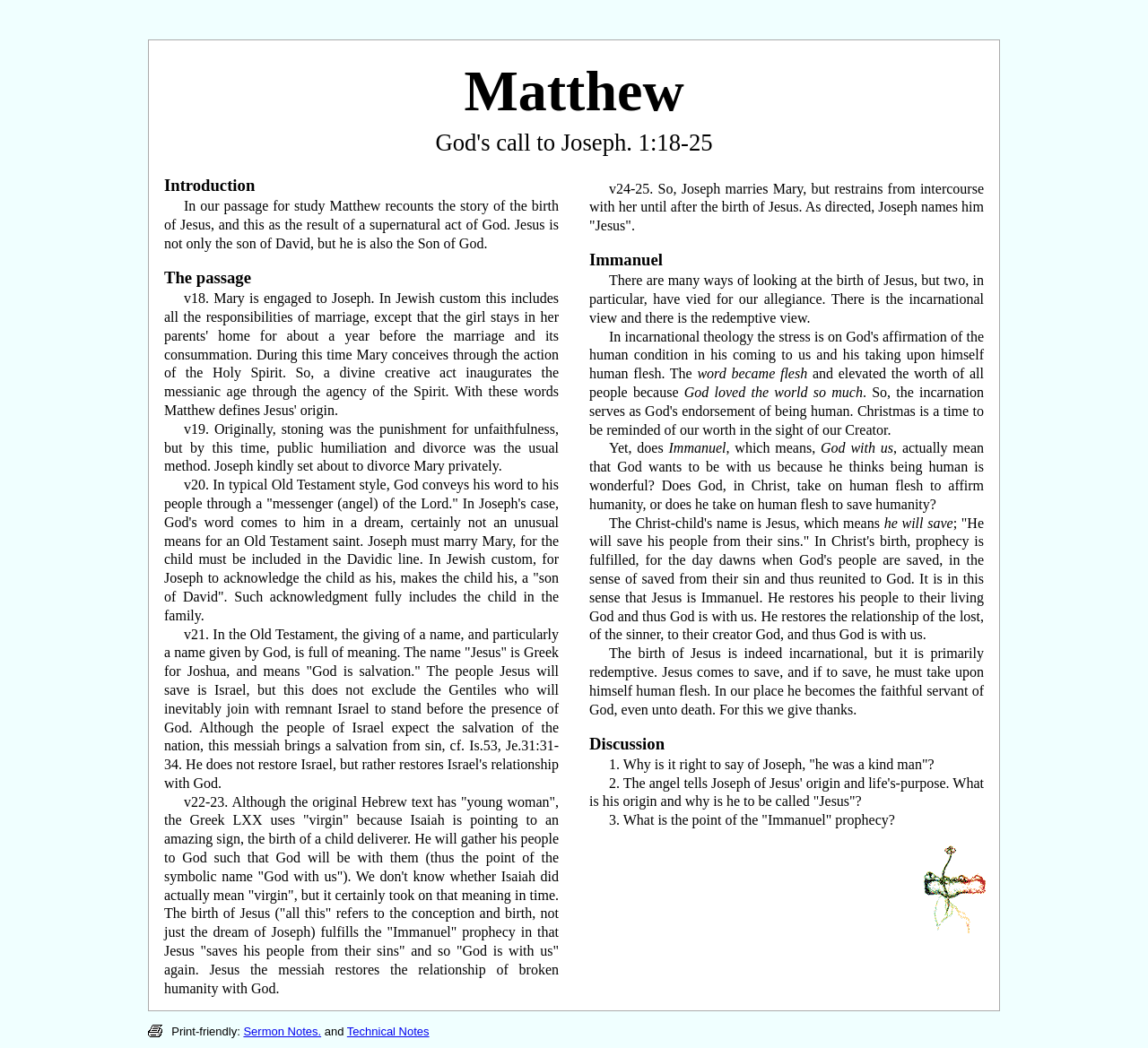Given the element description, predict the bounding box coordinates in the format (top-left x, top-left y, bottom-right x, bottom-right y), using floating point numbers between 0 and 1: Technical Notes

[0.302, 0.978, 0.374, 0.99]